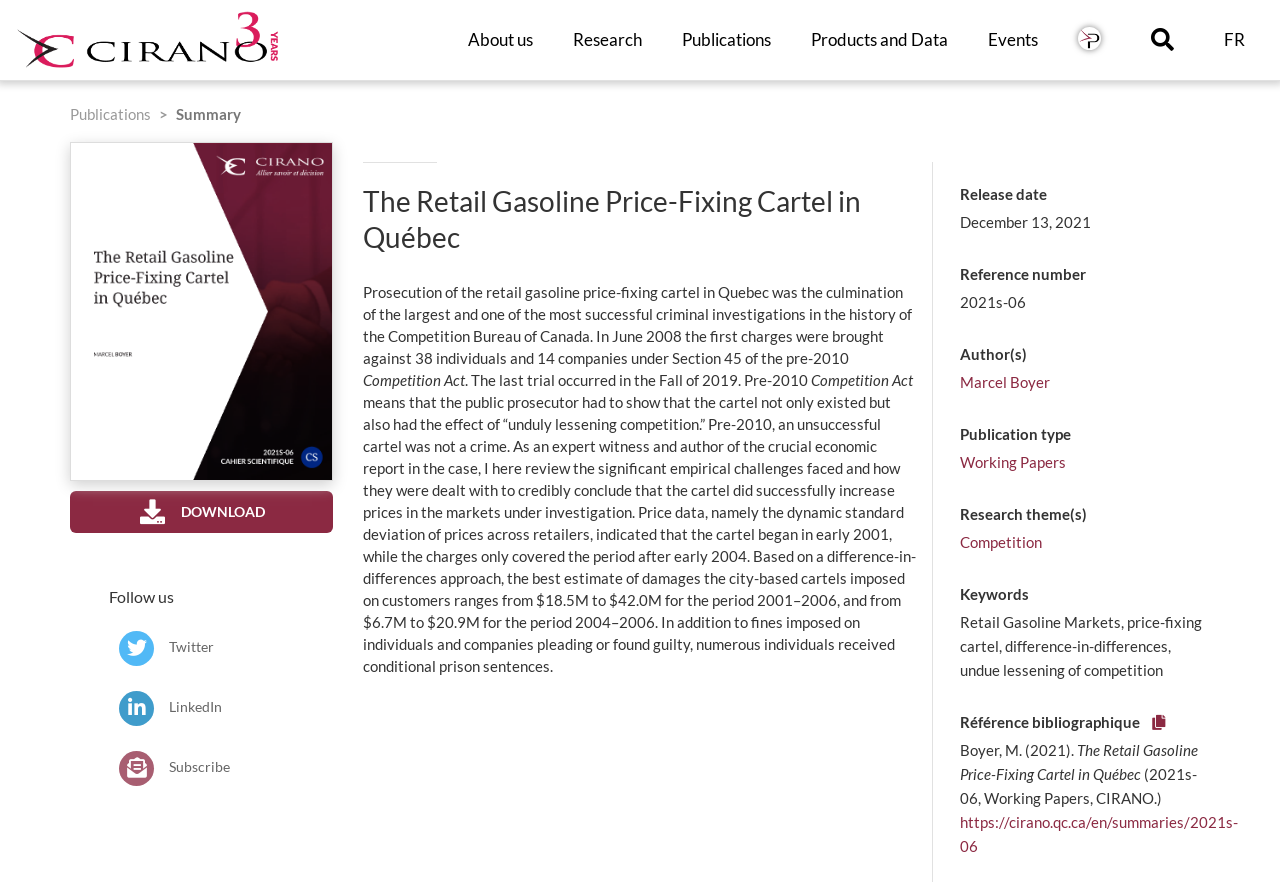Can you specify the bounding box coordinates for the region that should be clicked to fulfill this instruction: "View the author's profile".

[0.75, 0.418, 0.82, 0.438]